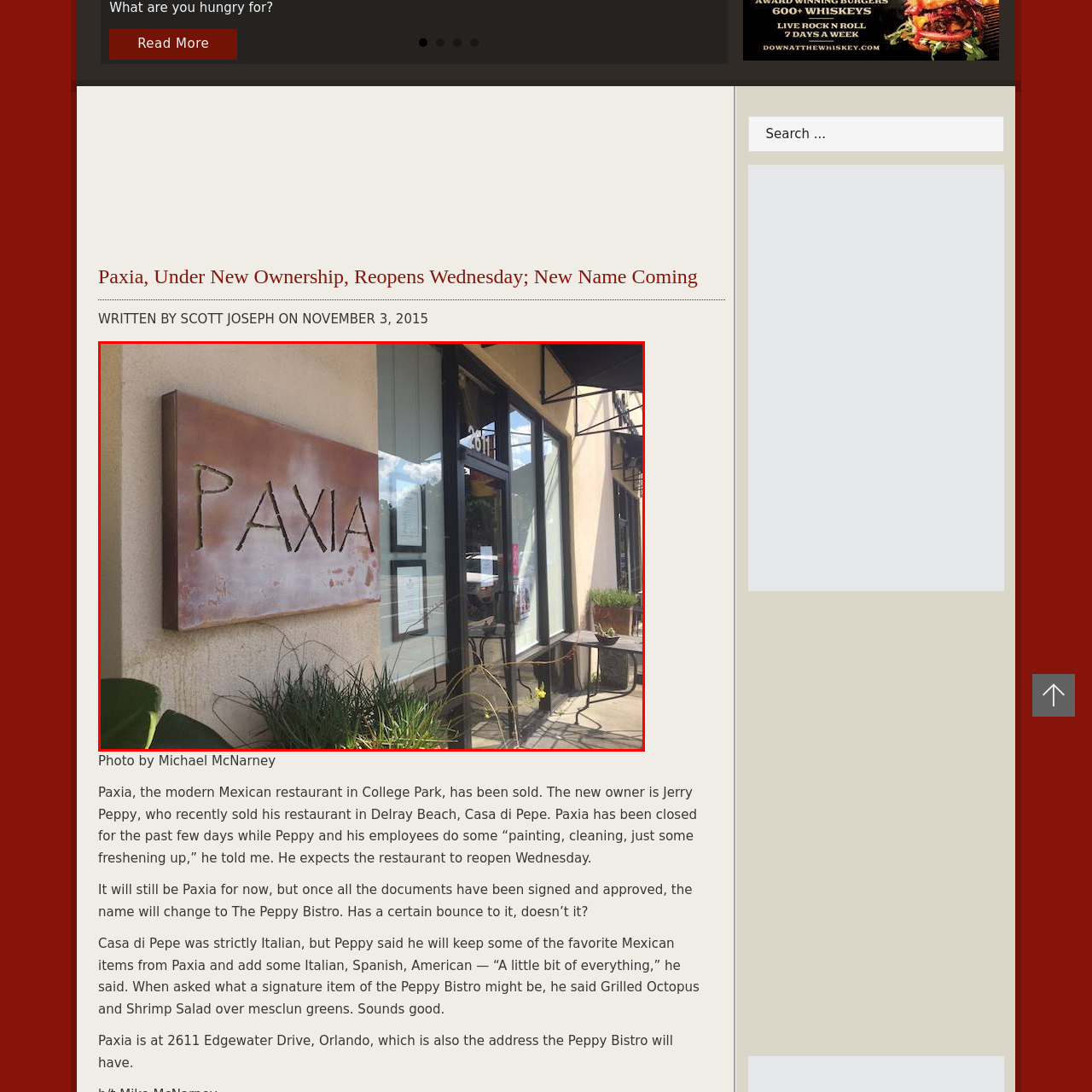Check the content in the red bounding box and reply to the question using a single word or phrase:
What is the potential new name of the restaurant?

The Peppy Bistro